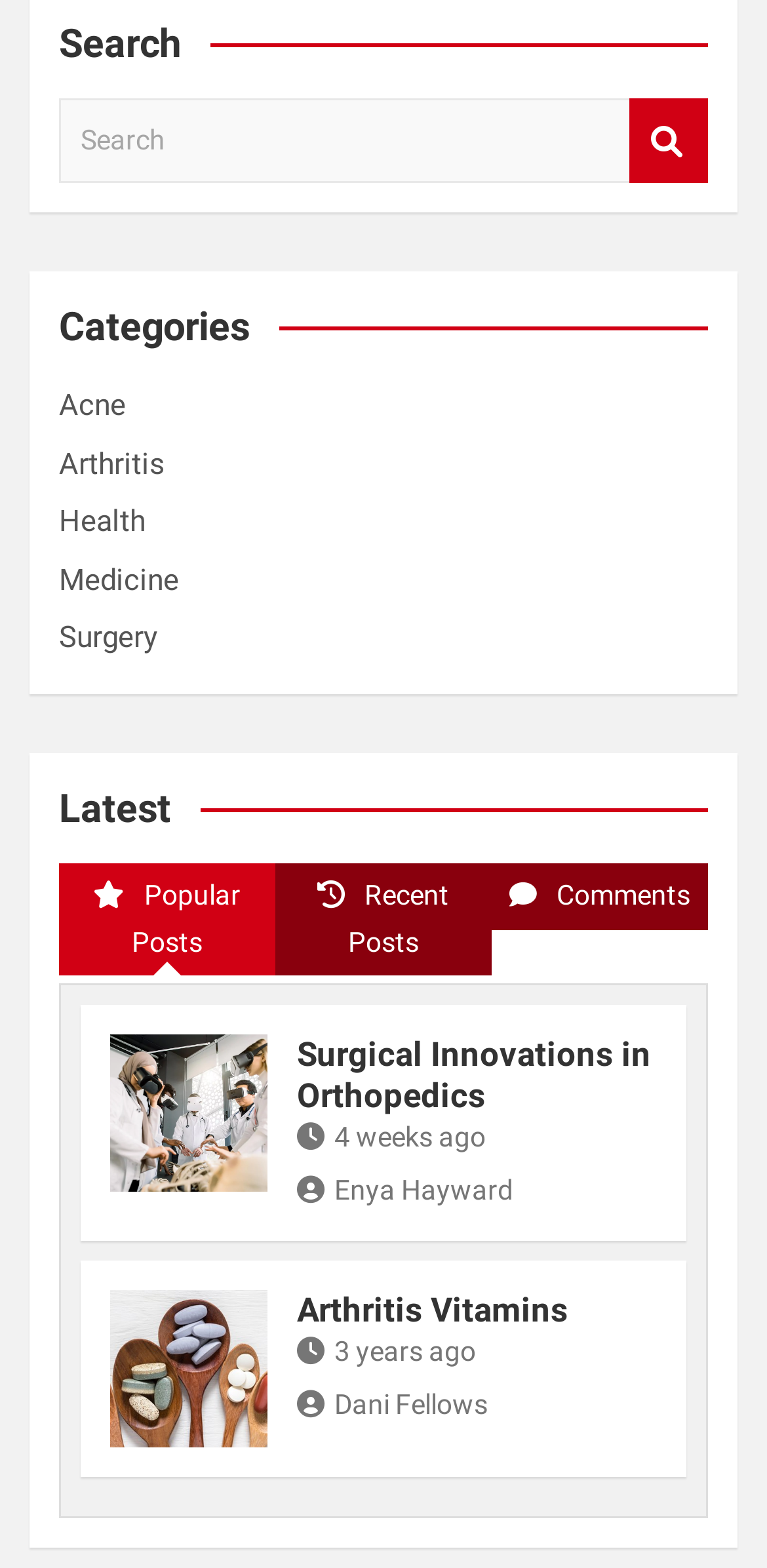How old is the post 'Surgical Innovations in Orthopedics'?
Kindly give a detailed and elaborate answer to the question.

I looked at the links under the 'Latest' heading and found the timestamp of the post 'Surgical Innovations in Orthopedics', which is '4 weeks ago', so that is how old the post is.